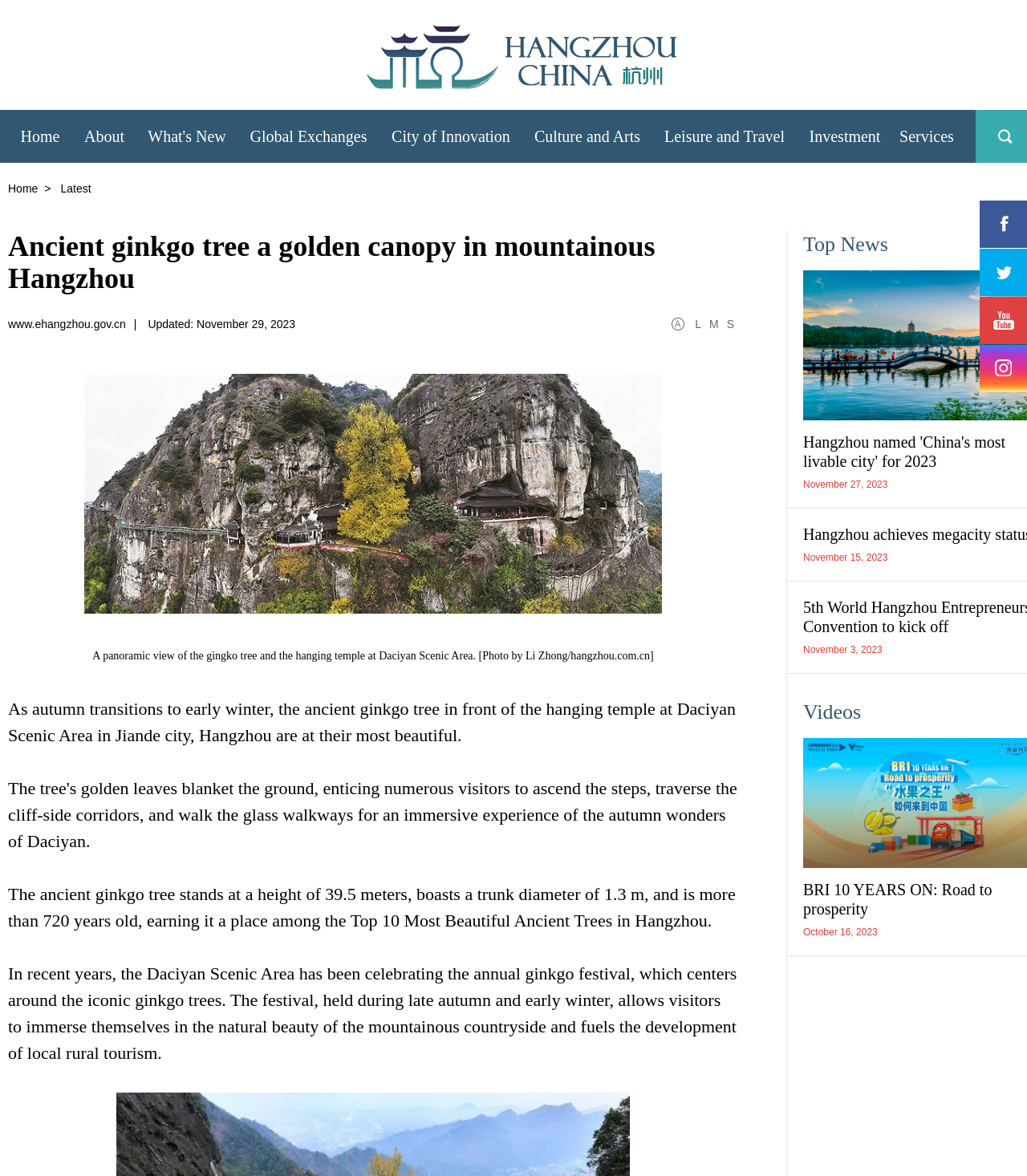Describe every aspect of the webpage in a detailed manner.

The webpage features a prominent image of a scenic area in Hangzhou, China, with a golden canopy of an ancient ginkgo tree in front of a hanging temple. At the top of the page, there is a navigation menu with 9 links, including "Home", "About", "What's New", and others, aligned horizontally across the top of the page.

Below the navigation menu, there is a heading that reads "Ancient ginkgo tree a golden canopy in mountainous Hangzhou". On the same line, there is a link to the website "www.ehangzhou.gov.cn" followed by a vertical line and the text "Updated: November 29, 2023".

On the left side of the page, there is a large image of the ginkgo tree and the hanging temple, with a caption that describes the scene. Below the image, there are three paragraphs of text that provide information about the ancient ginkgo tree, its height, trunk diameter, and age, as well as the annual ginkgo festival held at the Daciyan Scenic Area.

On the right side of the page, there are several links and text elements, including a section with links to "Top News", "Videos", and other categories, as well as a list of dates with corresponding links. At the bottom right corner of the page, there are links to page numbers, ranging from 1 to 4.

Throughout the page, there are several images, including a small image of Hangzhou, China, at the top, and a series of links to different font sizes, labeled "L", "M", and "S", near the top right corner of the page.